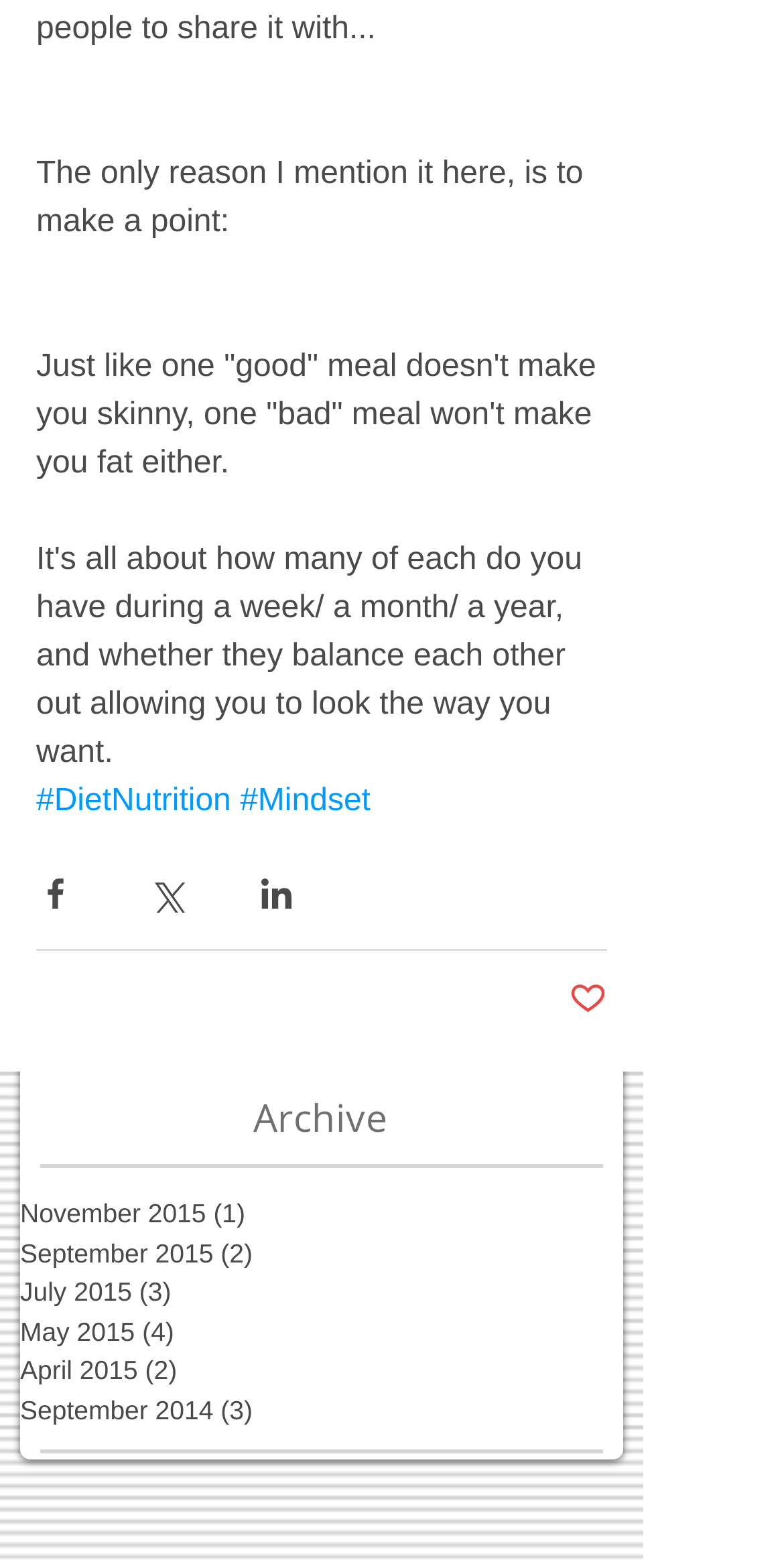Review the image closely and give a comprehensive answer to the question: What is the purpose of the button 'Post not marked as liked'?

The purpose of the button 'Post not marked as liked' can be inferred to be to like a post, as it suggests that the post is not currently liked and can be liked by clicking the button.